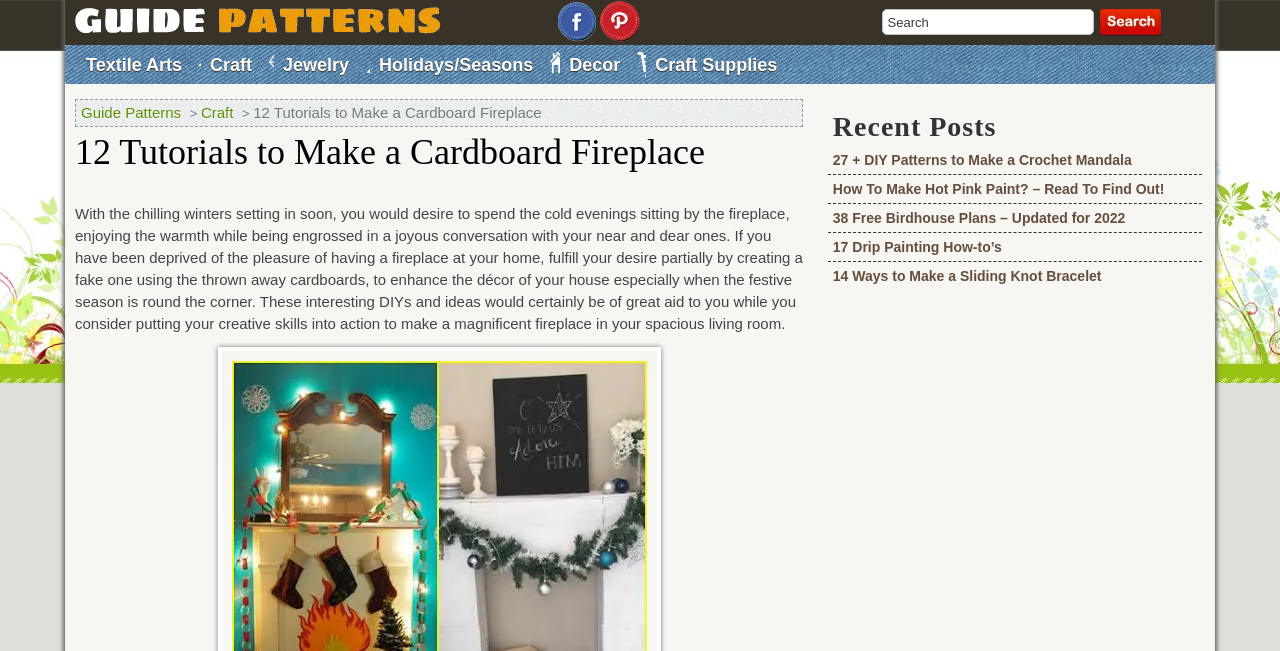What is the main topic of this webpage?
Identify the answer in the screenshot and reply with a single word or phrase.

Cardboard Fireplace